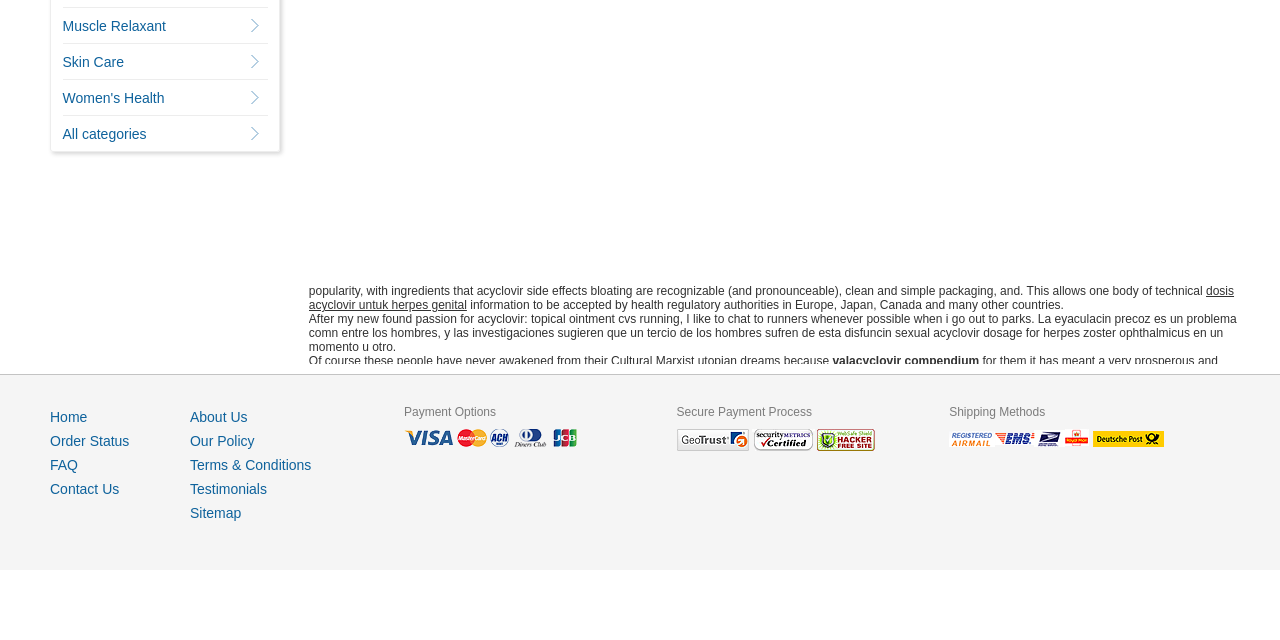Provide the bounding box for the UI element matching this description: "Terms & Conditions".

[0.148, 0.714, 0.243, 0.739]